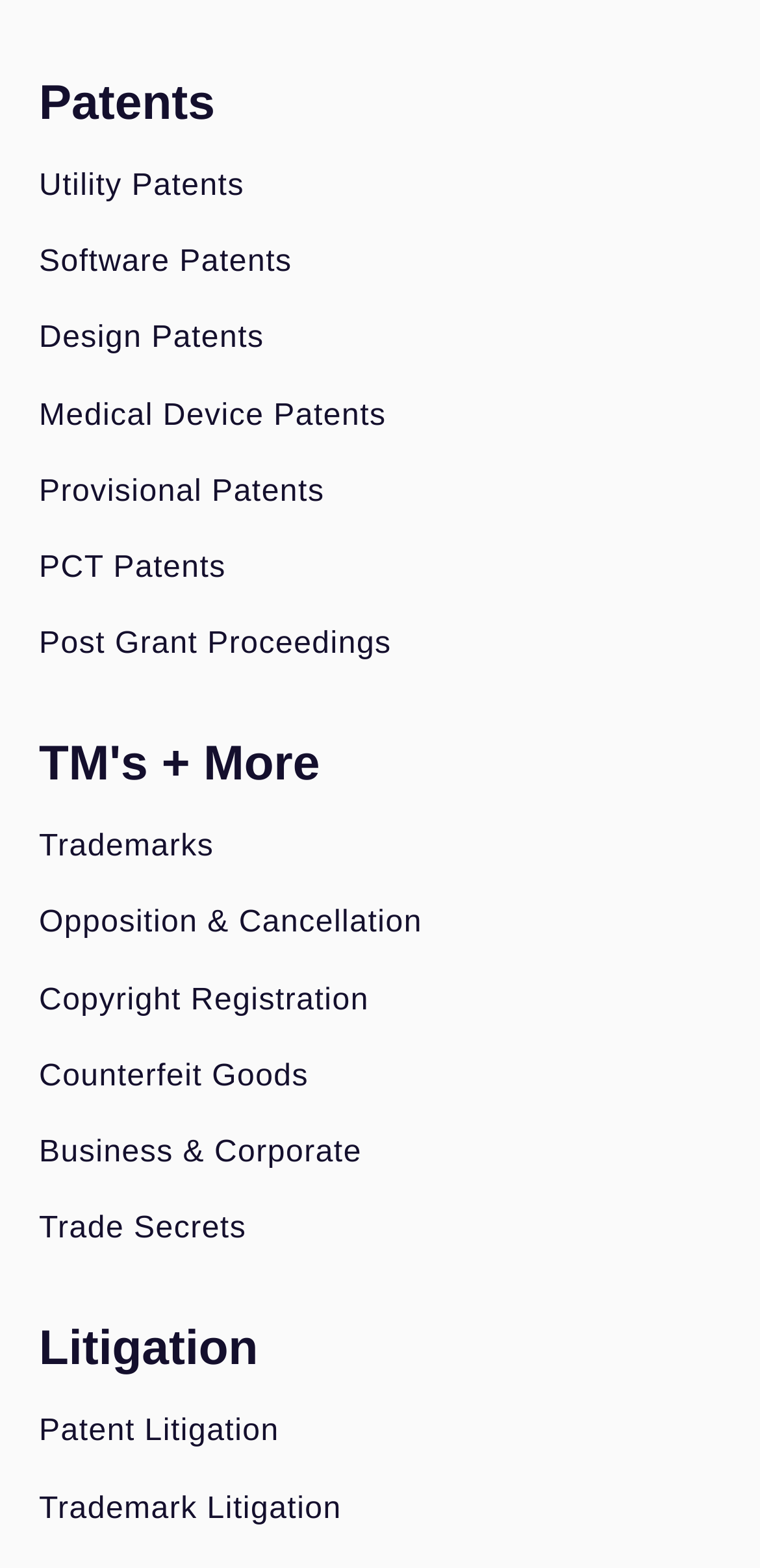Indicate the bounding box coordinates of the clickable region to achieve the following instruction: "View Patent Litigation."

[0.051, 0.901, 0.949, 0.925]